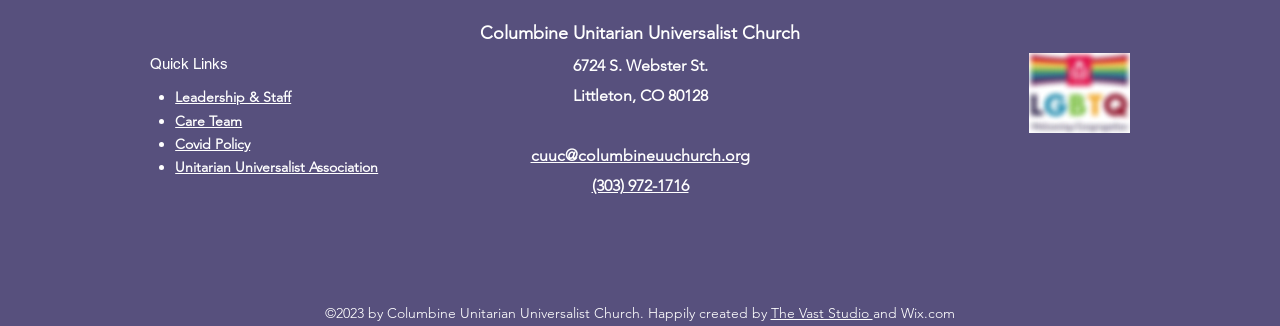Determine the bounding box coordinates for the area that should be clicked to carry out the following instruction: "Visit Columbine Unitarian Universalist Church's Facebook page".

[0.457, 0.703, 0.473, 0.764]